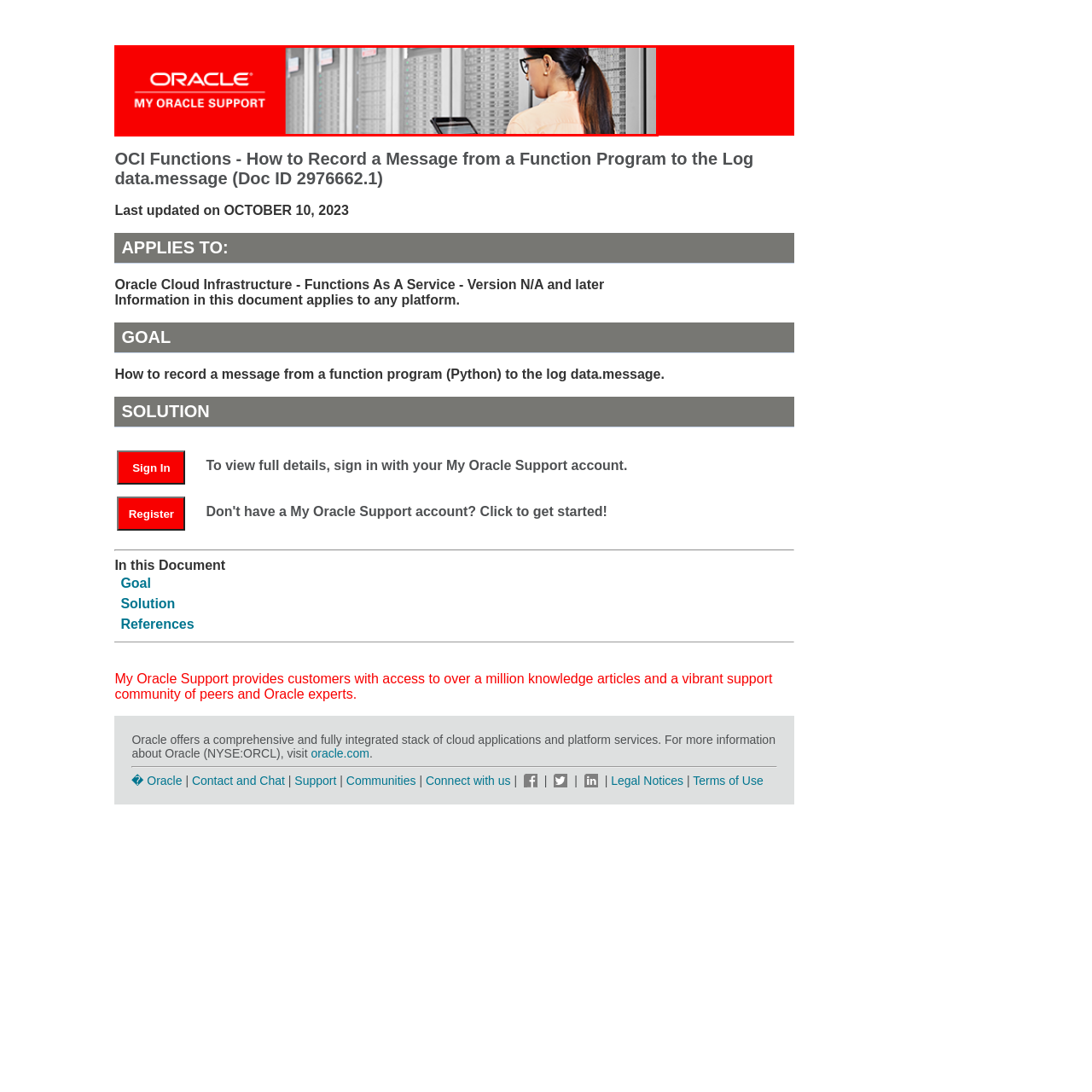Deliver a detailed explanation of the elements found in the red-marked area of the image.

The image features a professional engaged with technology in a server room, showcasing a blend of innovation and support. On the left, the Oracle logo is prominently displayed in white against a vibrant red background, accompanied by the text "MY ORACLE SUPPORT," emphasizing the platform's commitment to providing comprehensive assistance to its users. In the background, rows of server racks filled with equipment highlight the technical environment, symbolizing reliability and access to advanced resources. The individual, wearing glasses and a light-colored blouse, is absorbed in using a tablet, illustrating the user-friendly interface offered by Oracle’s support services. This imagery encapsulates the essence of Oracle’s dedication to empowering users with essential tools and resources in a modern technological landscape.